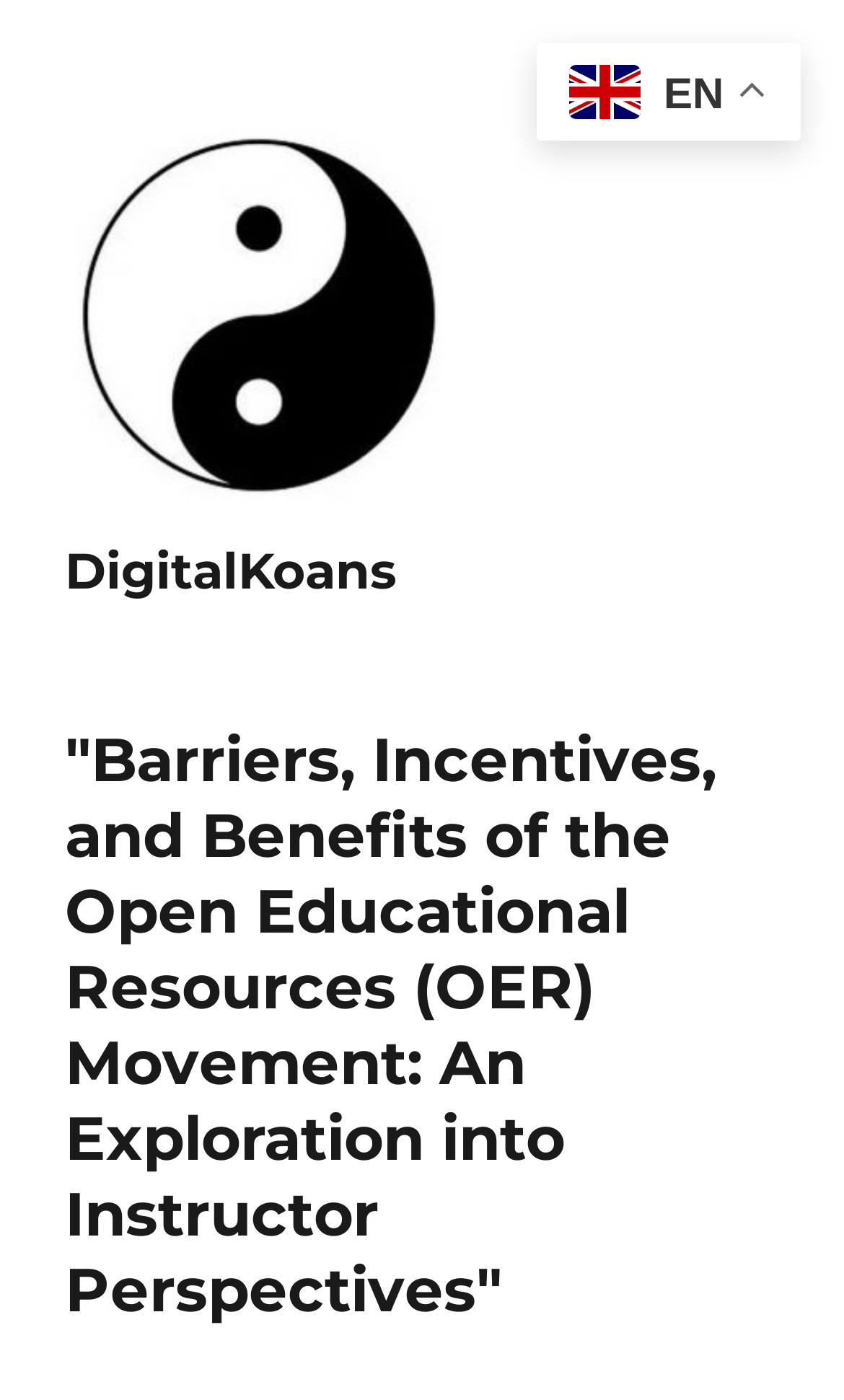Is the website providing a single article or a collection of articles?
Refer to the image and provide a thorough answer to the question.

The webpage does not show any list of articles or pagination, and it only displays a single heading element, which suggests that the website is providing a single article.